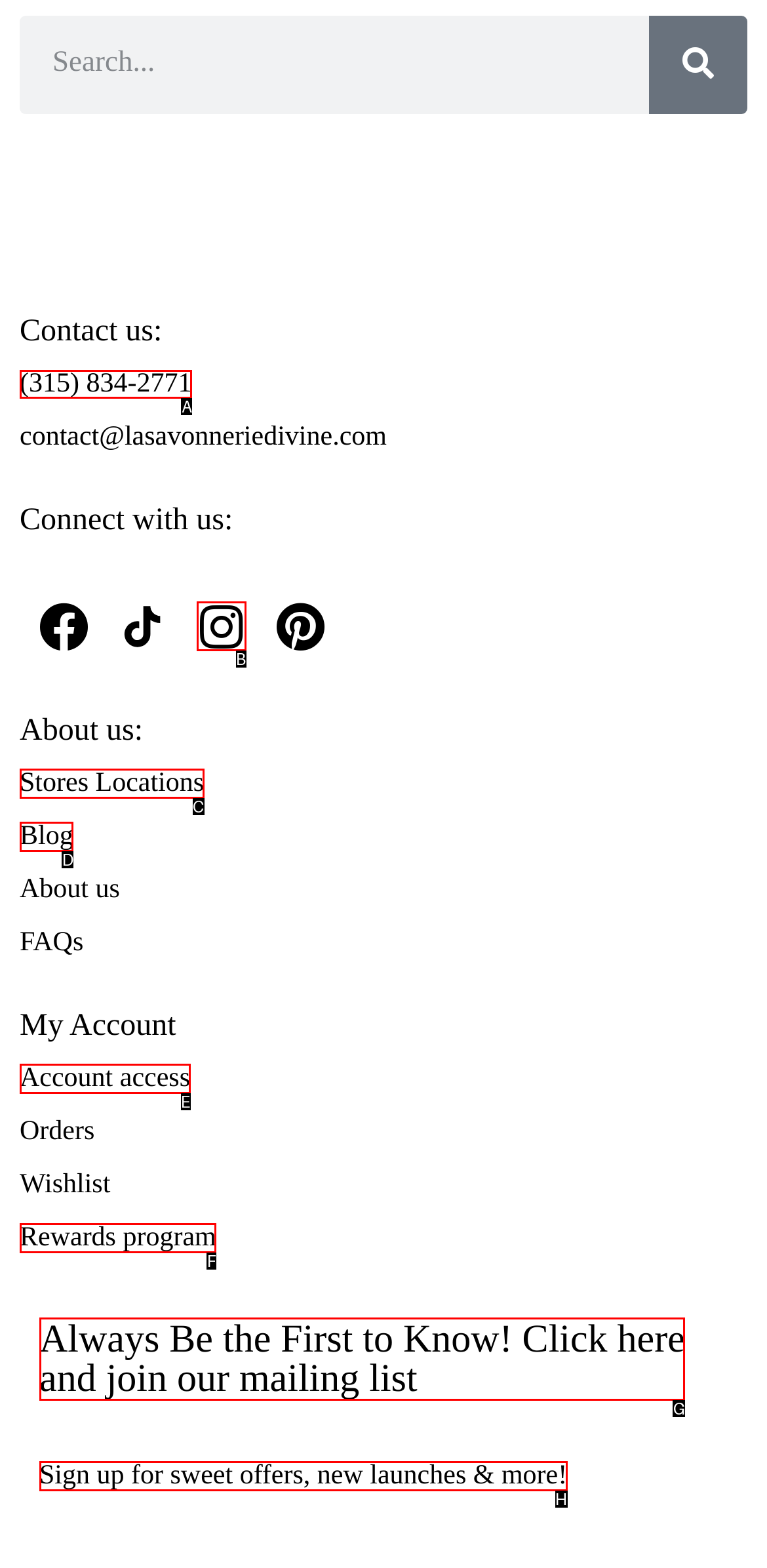Choose the HTML element that should be clicked to accomplish the task: Contact us through phone. Answer with the letter of the chosen option.

A